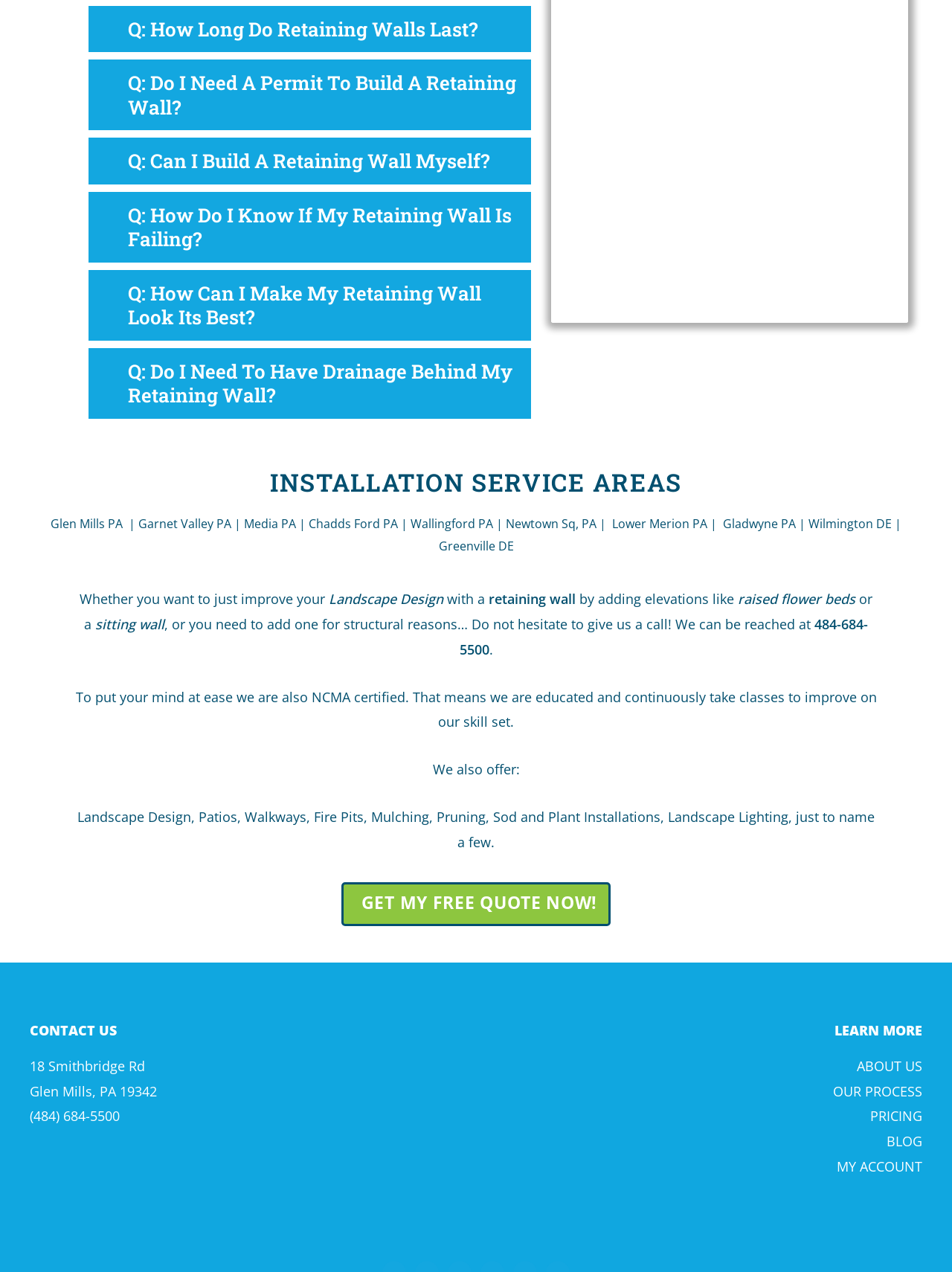Please reply to the following question with a single word or a short phrase:
What is the phone number to contact the company?

484-684-5500